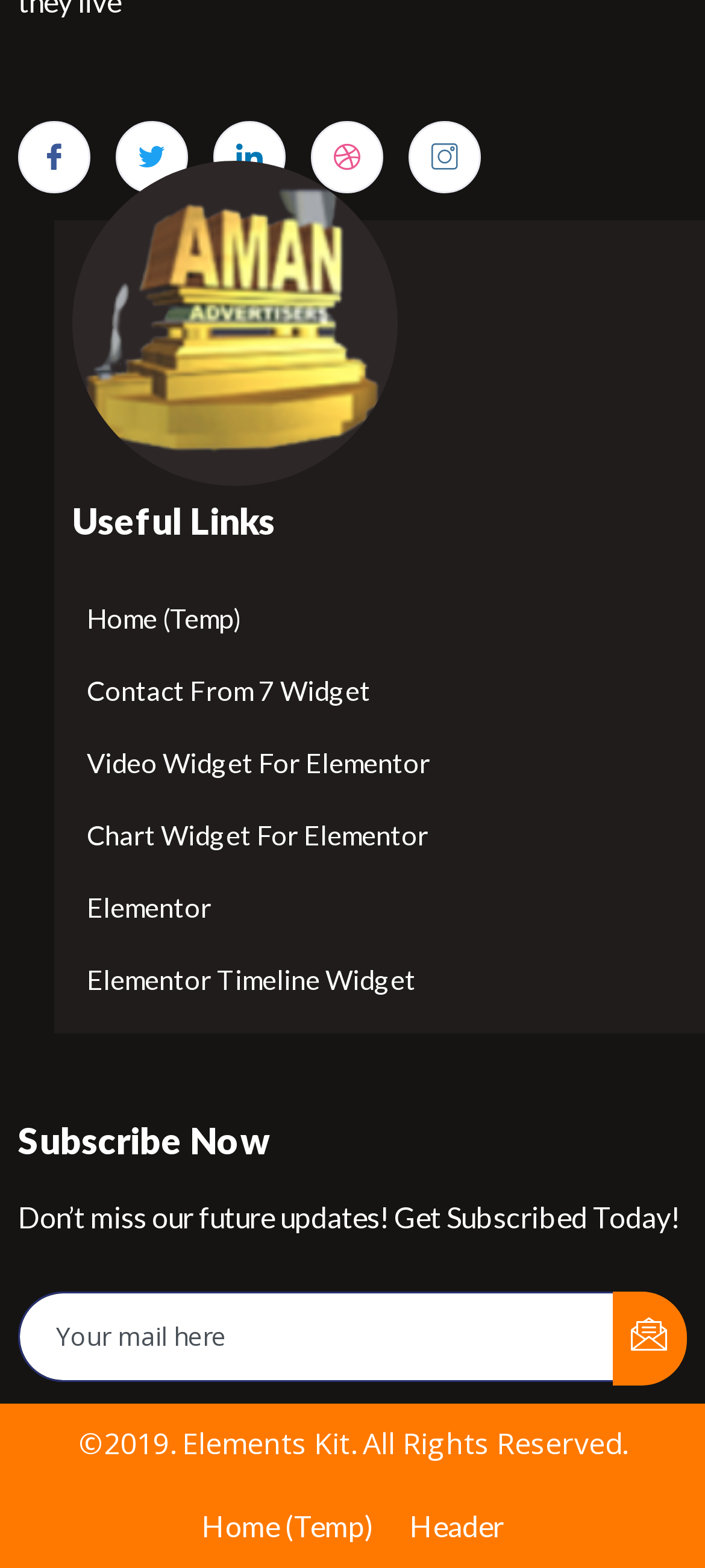Using the webpage screenshot, locate the HTML element that fits the following description and provide its bounding box: "aria-label="LinkedIn"".

[0.303, 0.077, 0.405, 0.123]